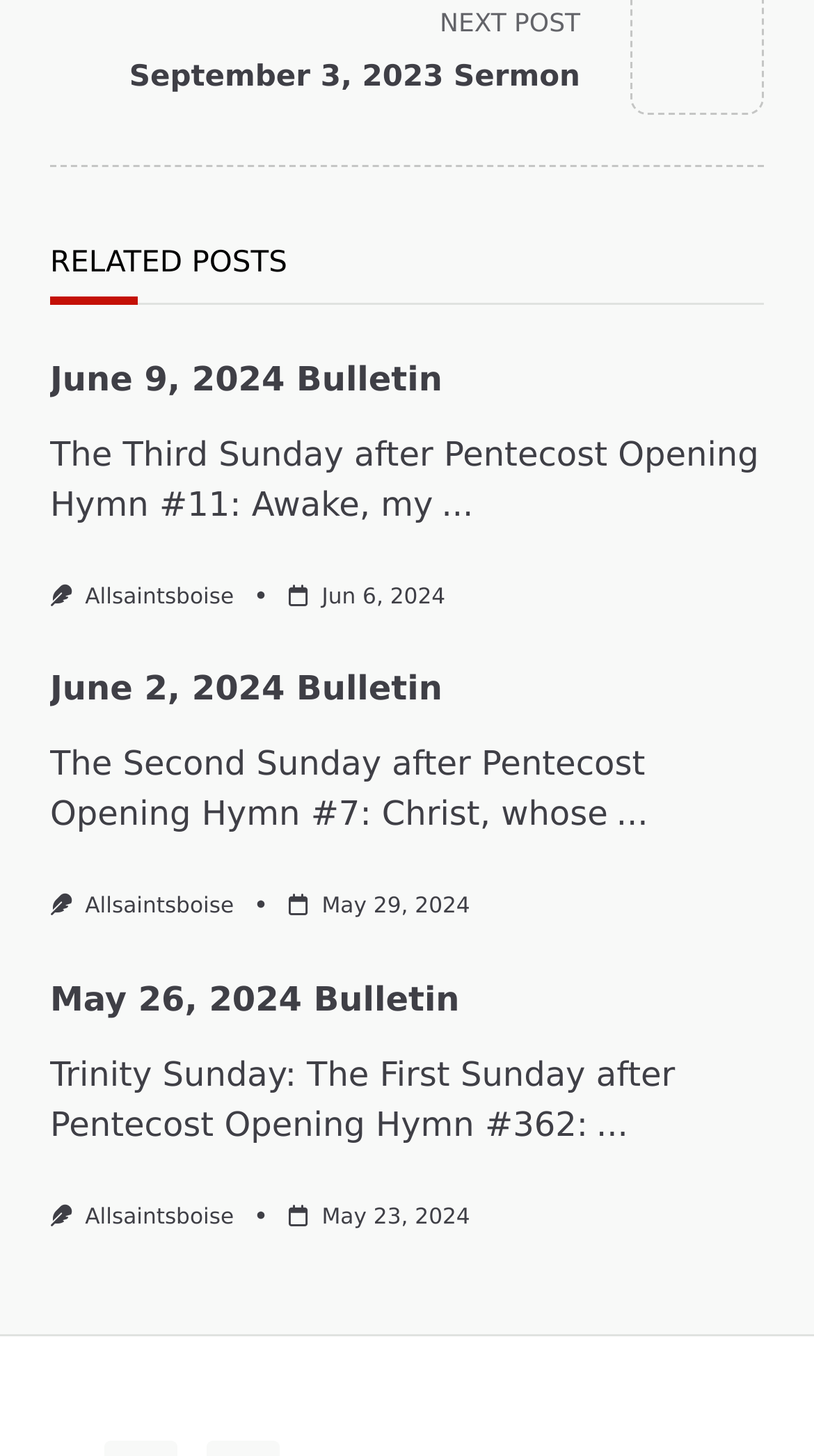Please identify the bounding box coordinates of the clickable element to fulfill the following instruction: "check Jun 6, 2024". The coordinates should be four float numbers between 0 and 1, i.e., [left, top, right, bottom].

[0.395, 0.401, 0.547, 0.418]